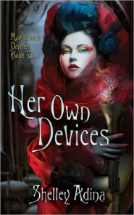Provide an in-depth description of the image.

The image features the book cover for "Her Own Devices," the second installment in the "Magnificent Devices" series by Shelley Adina. The cover is visually striking, dominated by a captivating portrait of a woman with dramatic makeup and vibrant blue hair. Dressed in a flowing red garment, she holds a fantastical device, hinting at the steampunk elements of the story. The title, "Her Own Devices," is elegantly scripted at the bottom, while the series title, "Magnificent Devices," is prominently featured at the top. This book is recommended for readers who enjoy a blend of fantasy and steampunk, filled with adventure and rich character development.